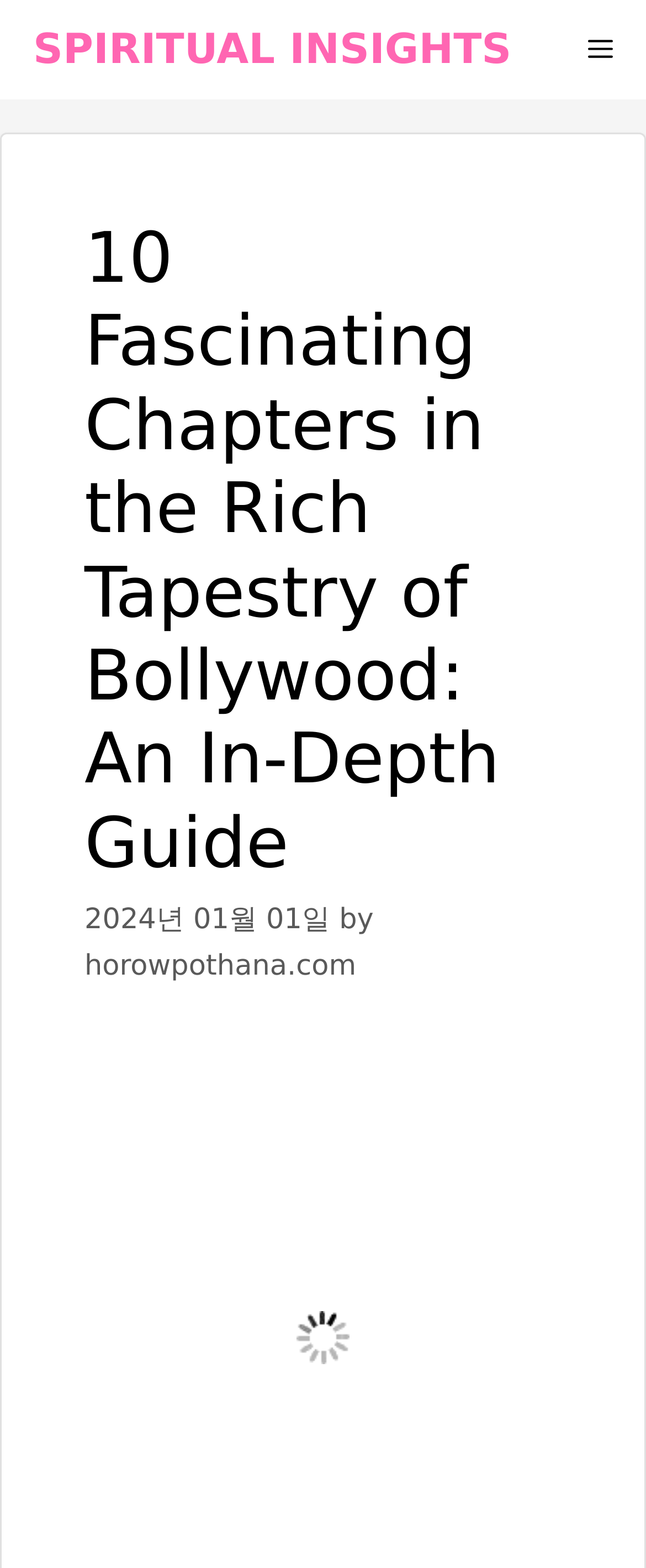What is the status of the menu button?
Provide a detailed and extensive answer to the question.

I found the status of the menu button by looking at the button element at the top right corner of the page. The button element has an attribute 'expanded' set to 'False', which indicates that the menu is not expanded.